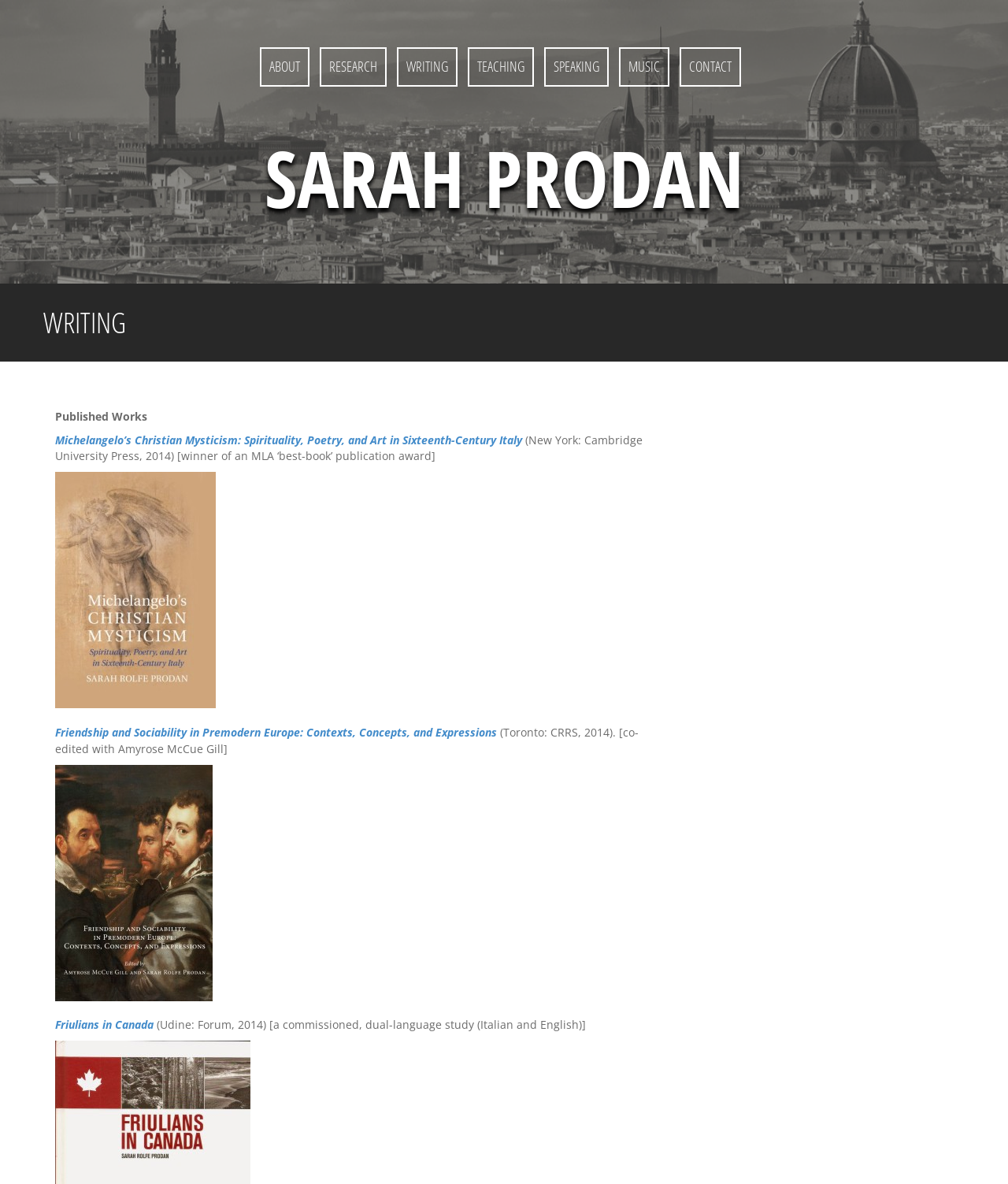How many published works are listed?
Please respond to the question with a detailed and informative answer.

The number of published works can be determined by counting the link elements under the heading 'WRITING'. There are four link elements with titles of published works, namely 'Michelangelo’s Christian Mysticism: Spirituality, Poetry, and Art in Sixteenth-Century Italy', 'Friendship and Sociability in Premodern Europe: Contexts, Concepts, and Expressions', 'Friulians in Canada', and 'MCM Cover'.